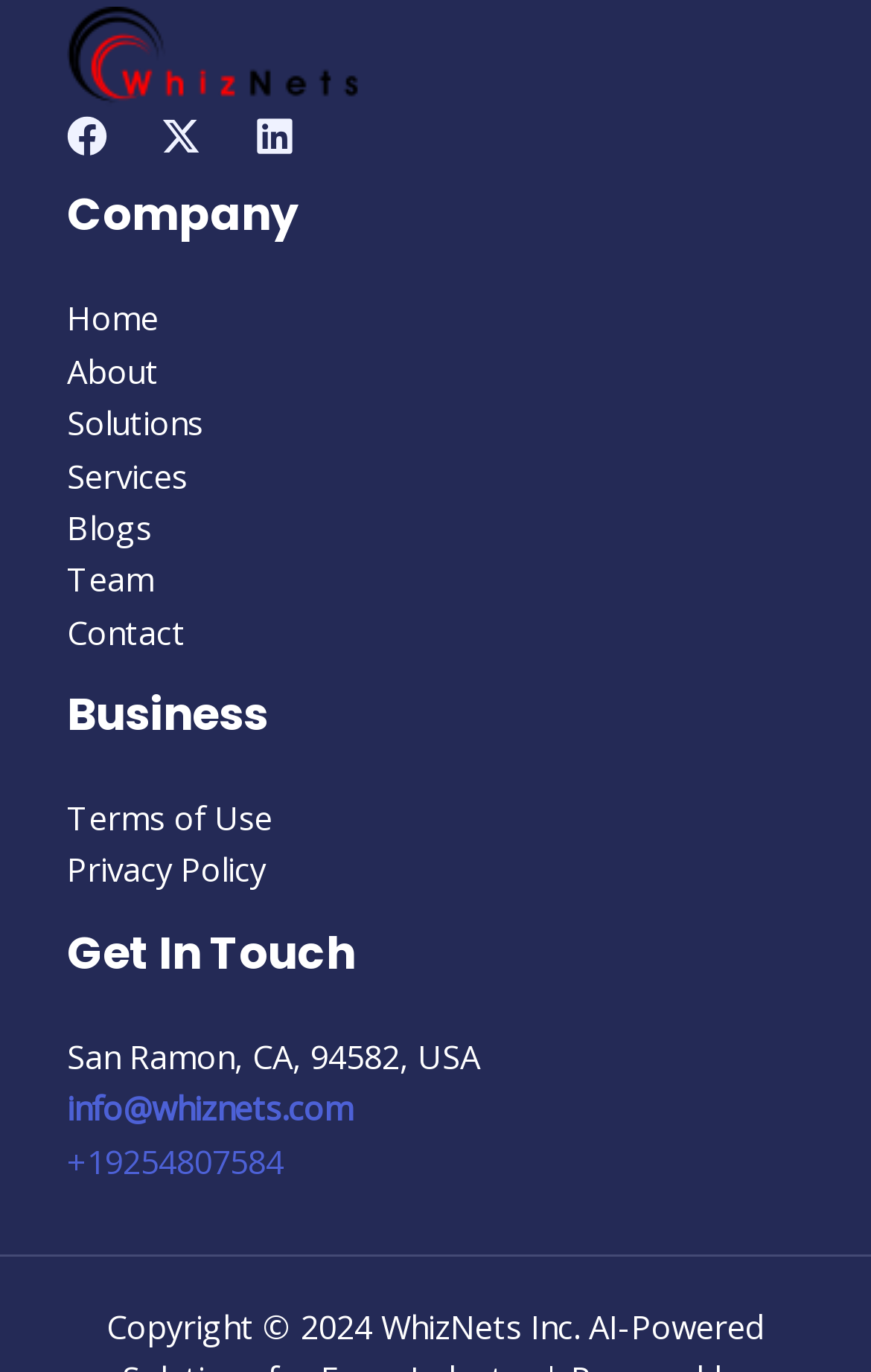Can you specify the bounding box coordinates for the region that should be clicked to fulfill this instruction: "Go to Home".

[0.077, 0.216, 0.182, 0.248]